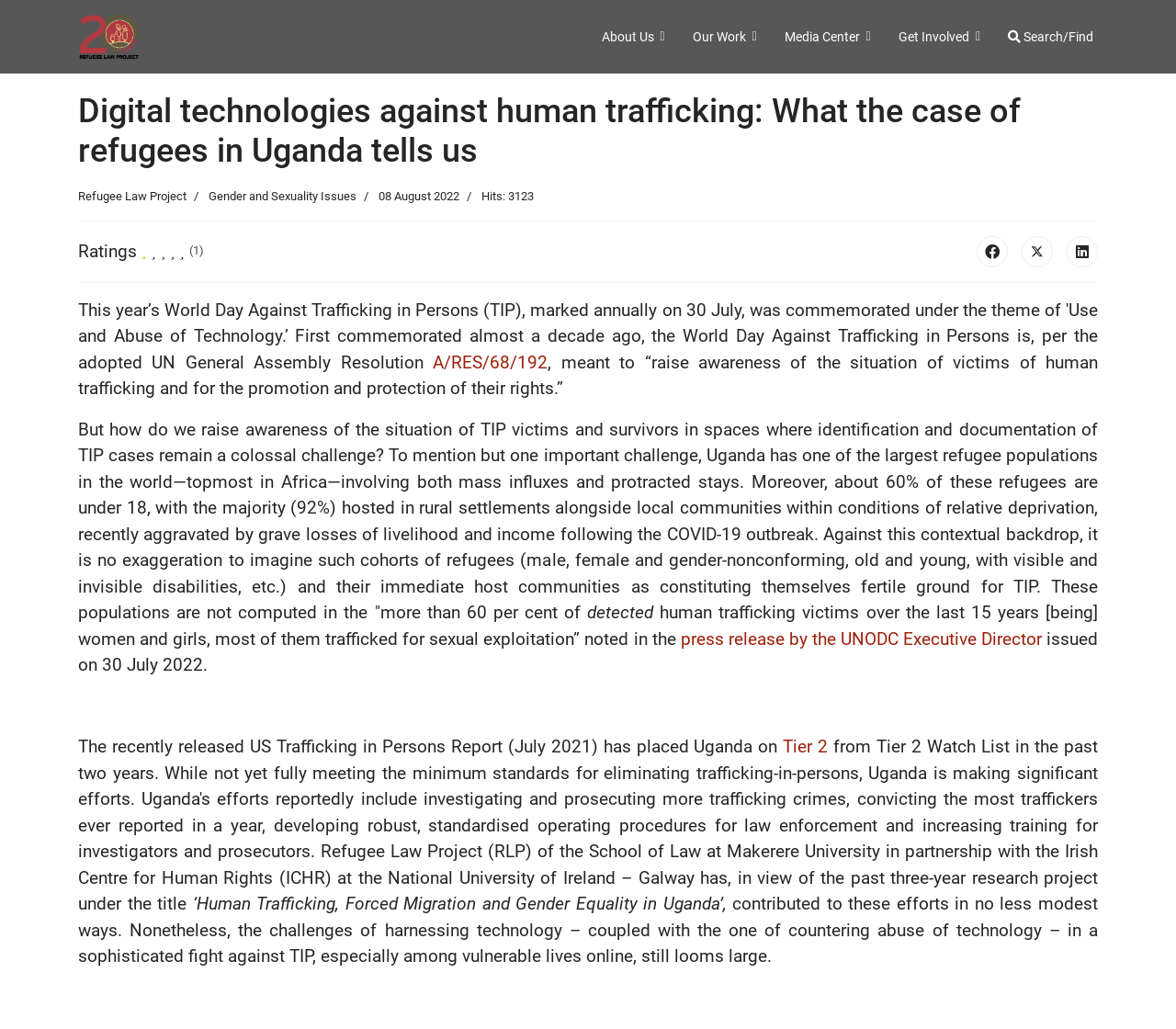Can you find the bounding box coordinates of the area I should click to execute the following instruction: "Search for something"?

[0.845, 0.0, 0.93, 0.071]